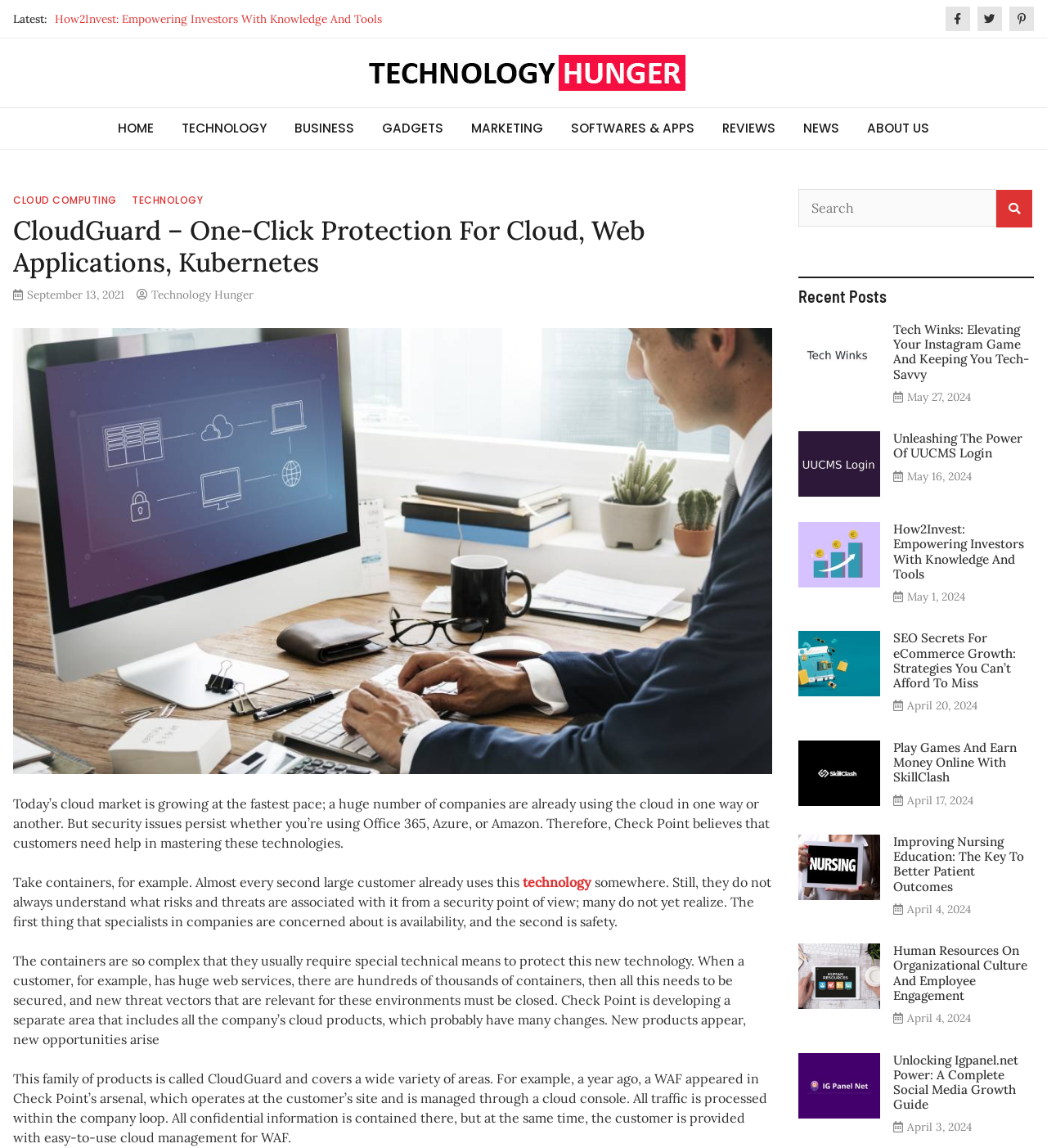Highlight the bounding box coordinates of the element that should be clicked to carry out the following instruction: "Search for something". The coordinates must be given as four float numbers ranging from 0 to 1, i.e., [left, top, right, bottom].

[0.762, 0.165, 0.952, 0.198]